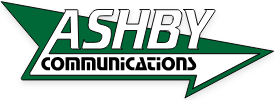Give a one-word or one-phrase response to the question:
What is the focus of Ashby Communications?

effective communication solutions